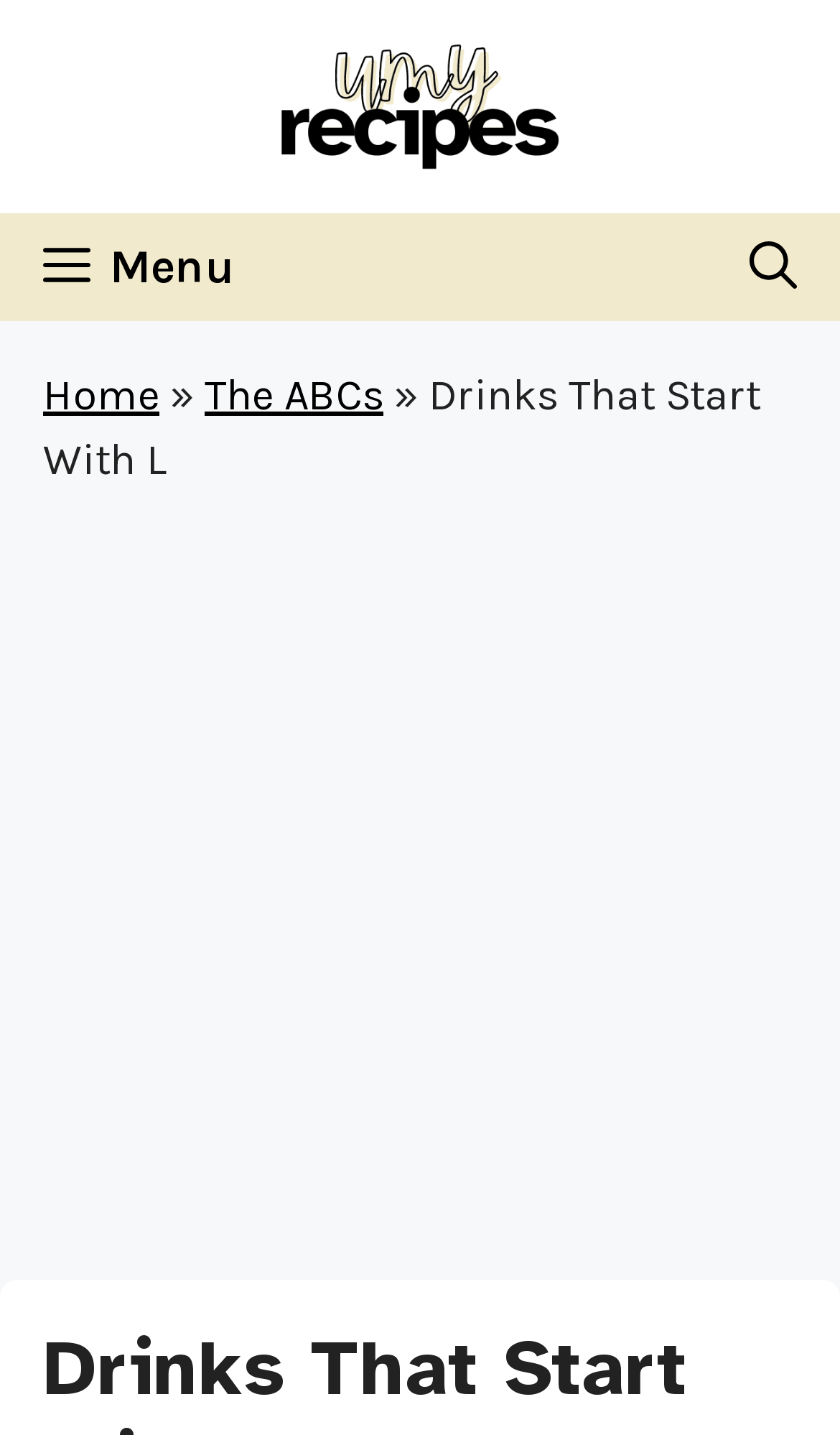Using the format (top-left x, top-left y, bottom-right x, bottom-right y), provide the bounding box coordinates for the described UI element. All values should be floating point numbers between 0 and 1: aria-label="Advertisement" name="aswift_1" title="Advertisement"

[0.0, 0.374, 1.0, 0.862]